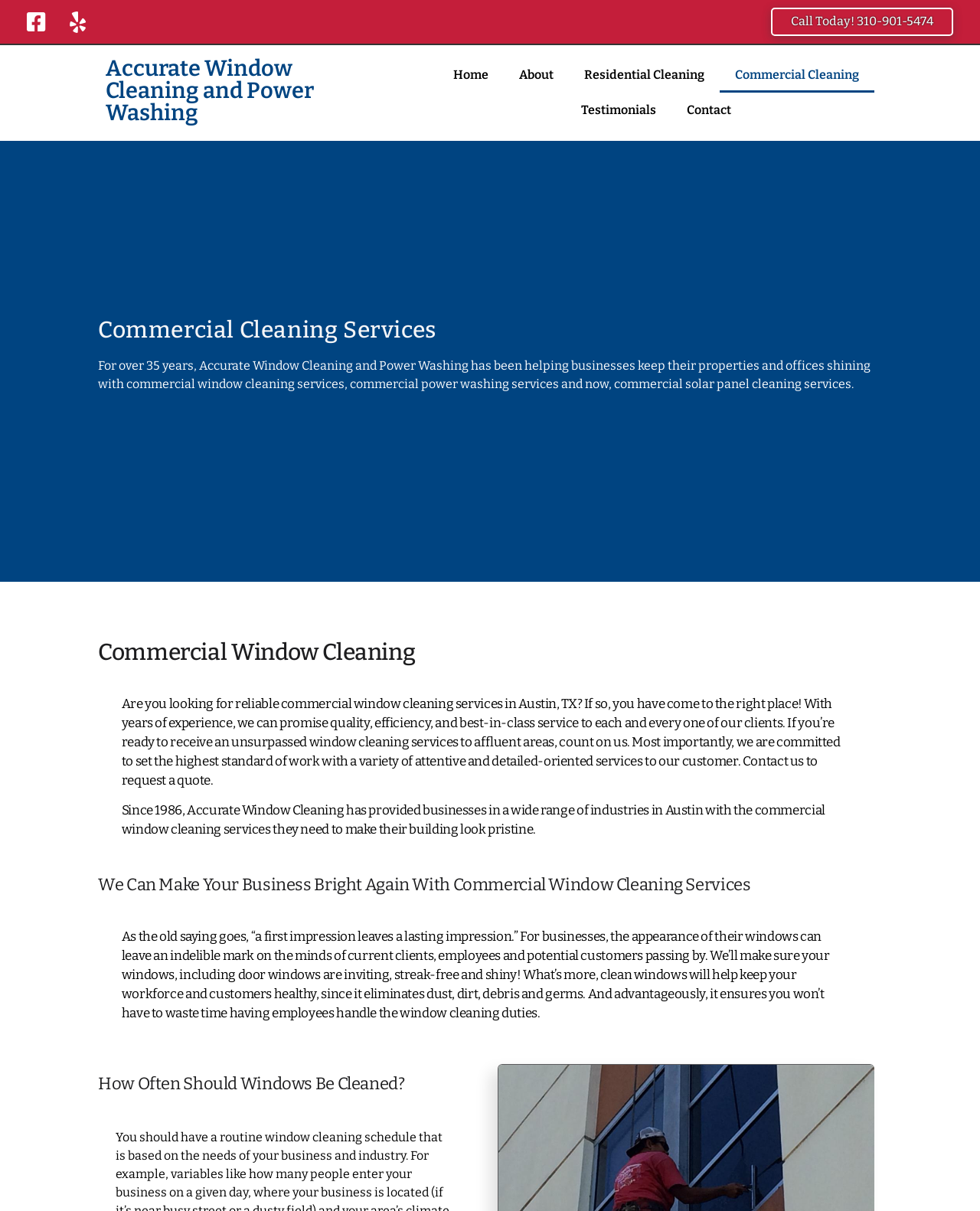What areas of Austin does Accurate Window Cleaning serve?
Please provide a single word or phrase as the answer based on the screenshot.

Affluent areas